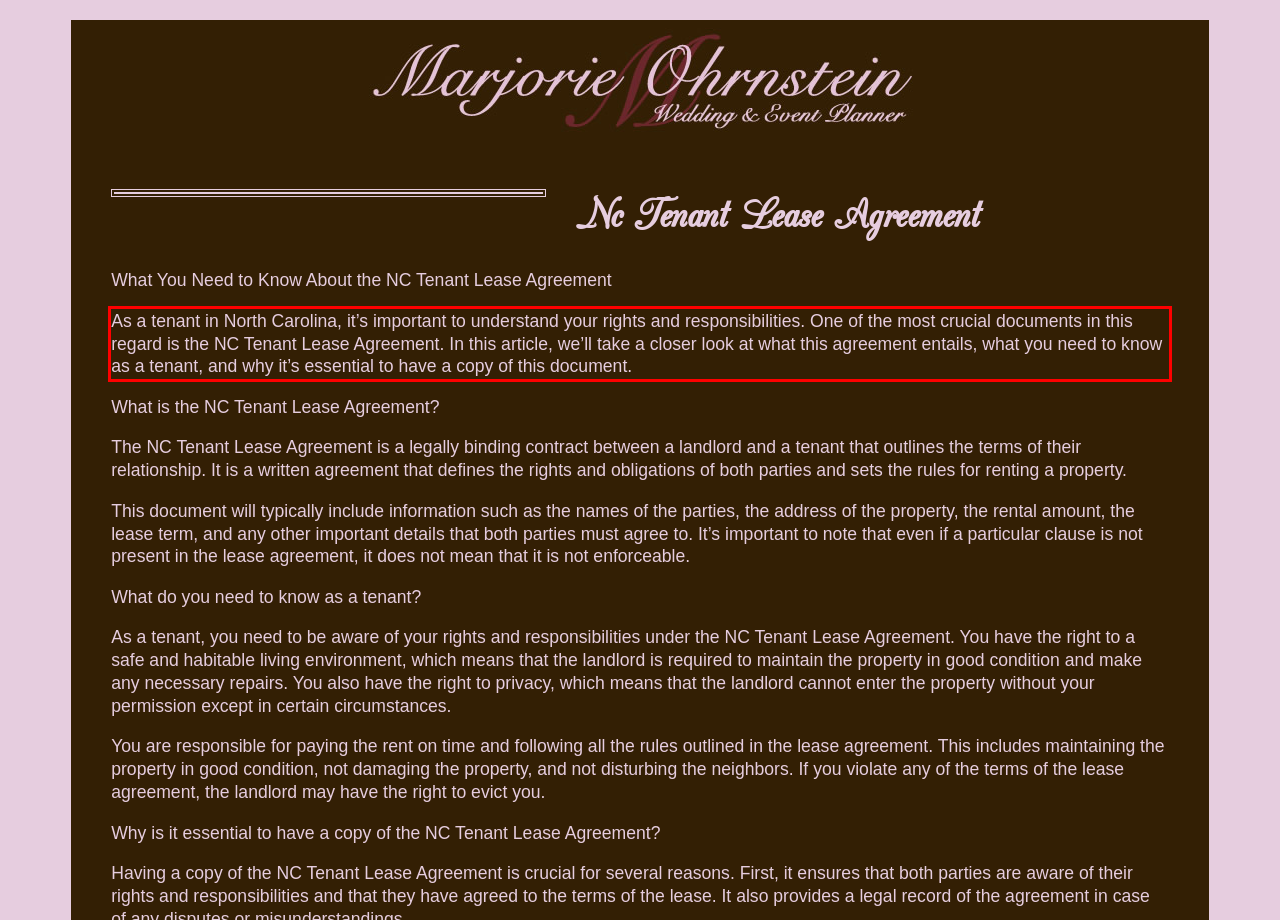From the provided screenshot, extract the text content that is enclosed within the red bounding box.

As a tenant in North Carolina, it’s important to understand your rights and responsibilities. One of the most crucial documents in this regard is the NC Tenant Lease Agreement. In this article, we’ll take a closer look at what this agreement entails, what you need to know as a tenant, and why it’s essential to have a copy of this document.